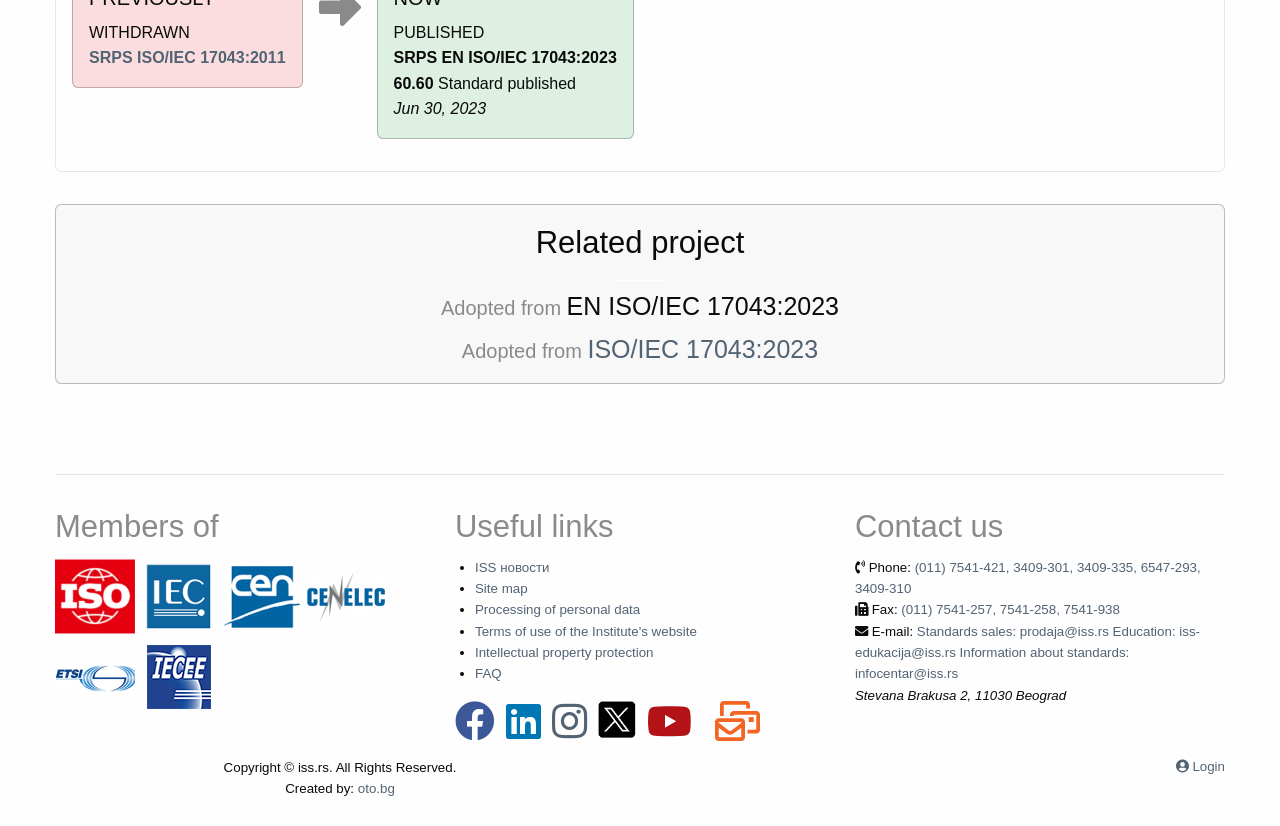Identify the bounding box coordinates of the area you need to click to perform the following instruction: "Search for a keyword".

None